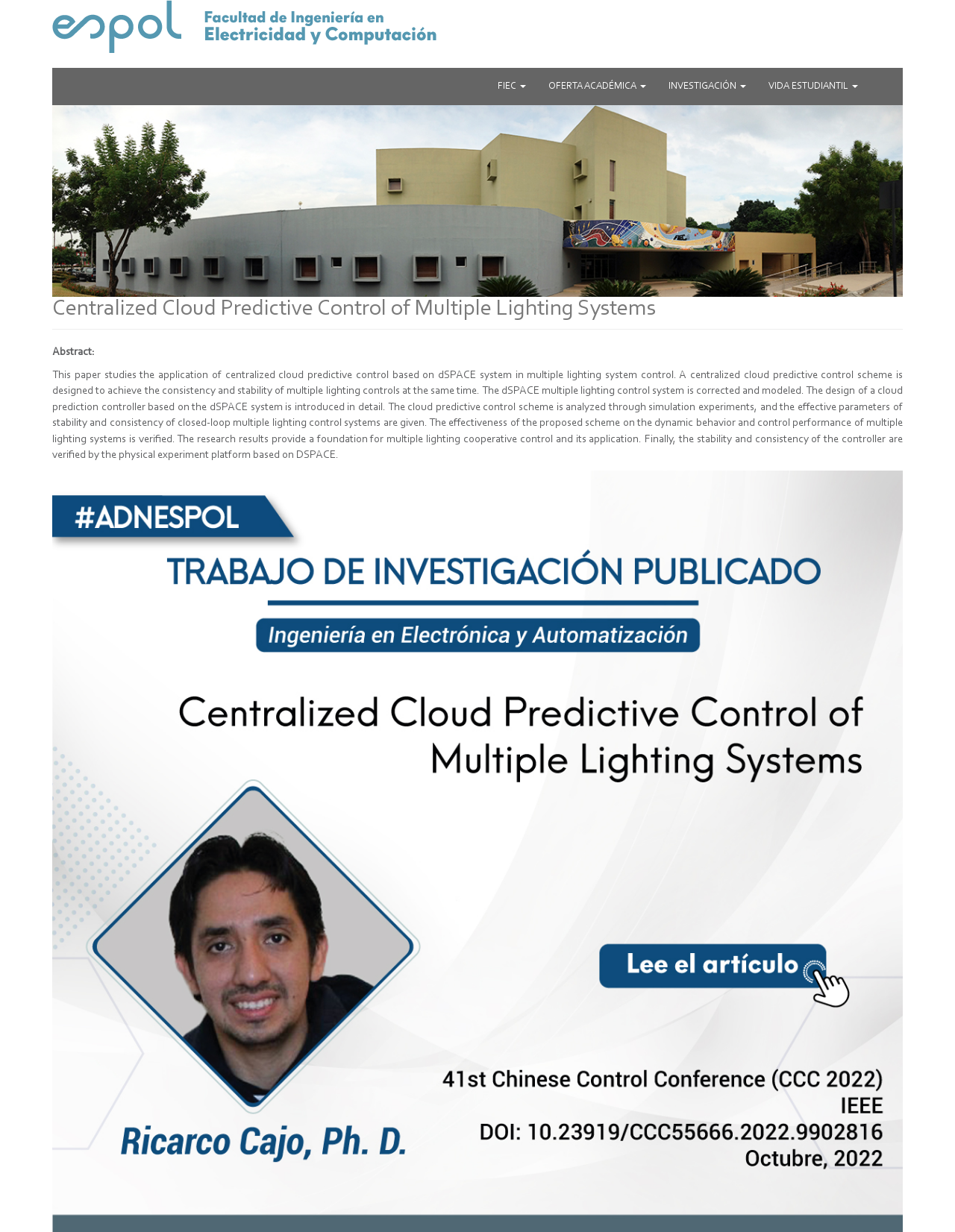Produce a meticulous description of the webpage.

The webpage is about a research paper on centralized cloud predictive control of multiple lighting systems. At the top left corner, there is a link to skip to the main content. Below it, there is a navigation menu with five links: "Inicio" (with an accompanying image), "FIEC", "OFERTA ACADÉMICA", "INVESTIGACIÓN", and "VIDA ESTUDIANTIL", which are evenly spaced and take up the top section of the page.

The main content of the page is headed by a title "Centralized Cloud Predictive Control of Multiple Lighting Systems" located at the top center of the page. Below the title, there is an abstract section that starts with the label "Abstract:" followed by a brief summary of the paper. The abstract text describes the application of centralized cloud predictive control in multiple lighting system control, including the design of a cloud prediction controller and the analysis of its effectiveness through simulation experiments.

At the bottom of the abstract section, there is a link, but its text is not provided. Overall, the webpage has a simple layout with a clear hierarchy of elements, making it easy to navigate and read.